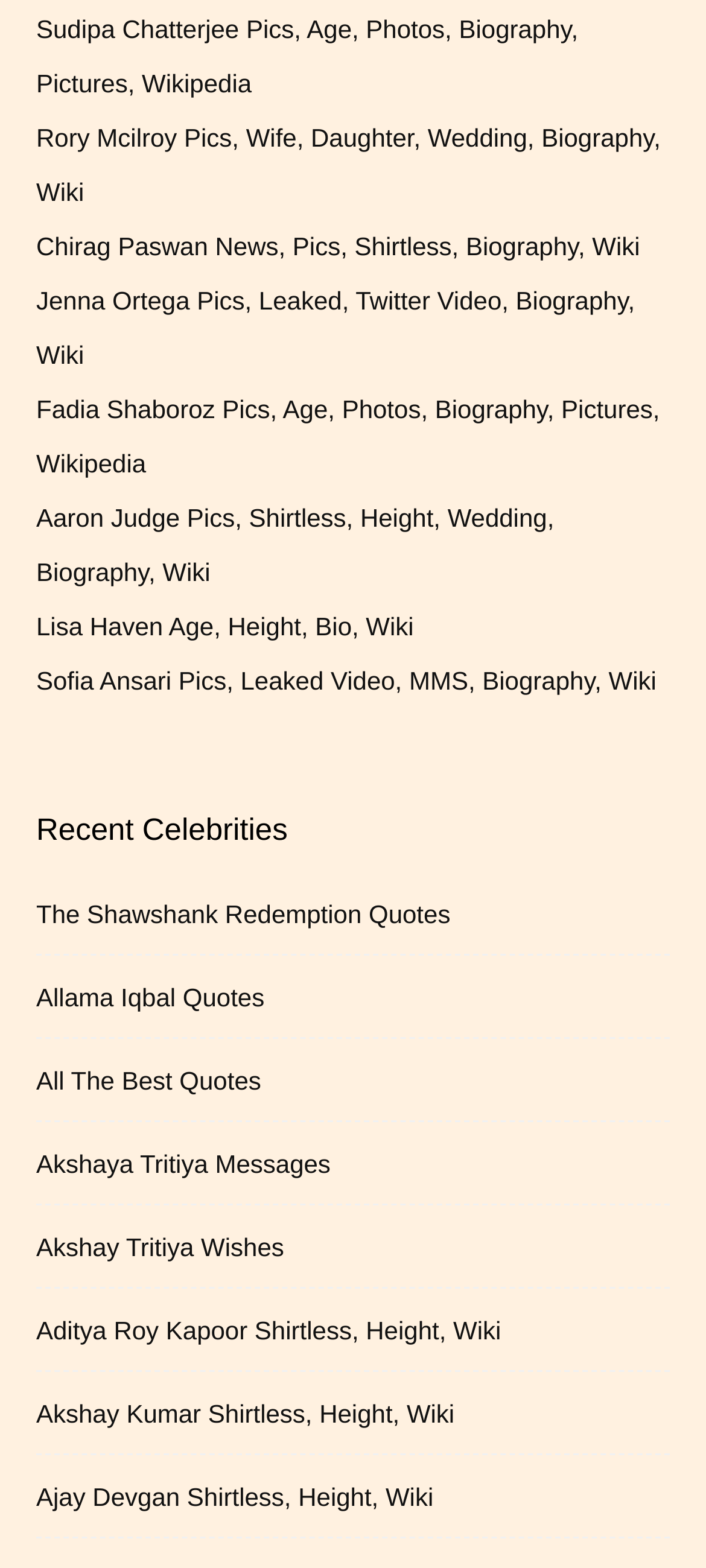What type of content is on this webpage?
Carefully analyze the image and provide a detailed answer to the question.

Based on the links and headings on the webpage, it appears to be a collection of celebrity information, including their pictures, biographies, and quotes.